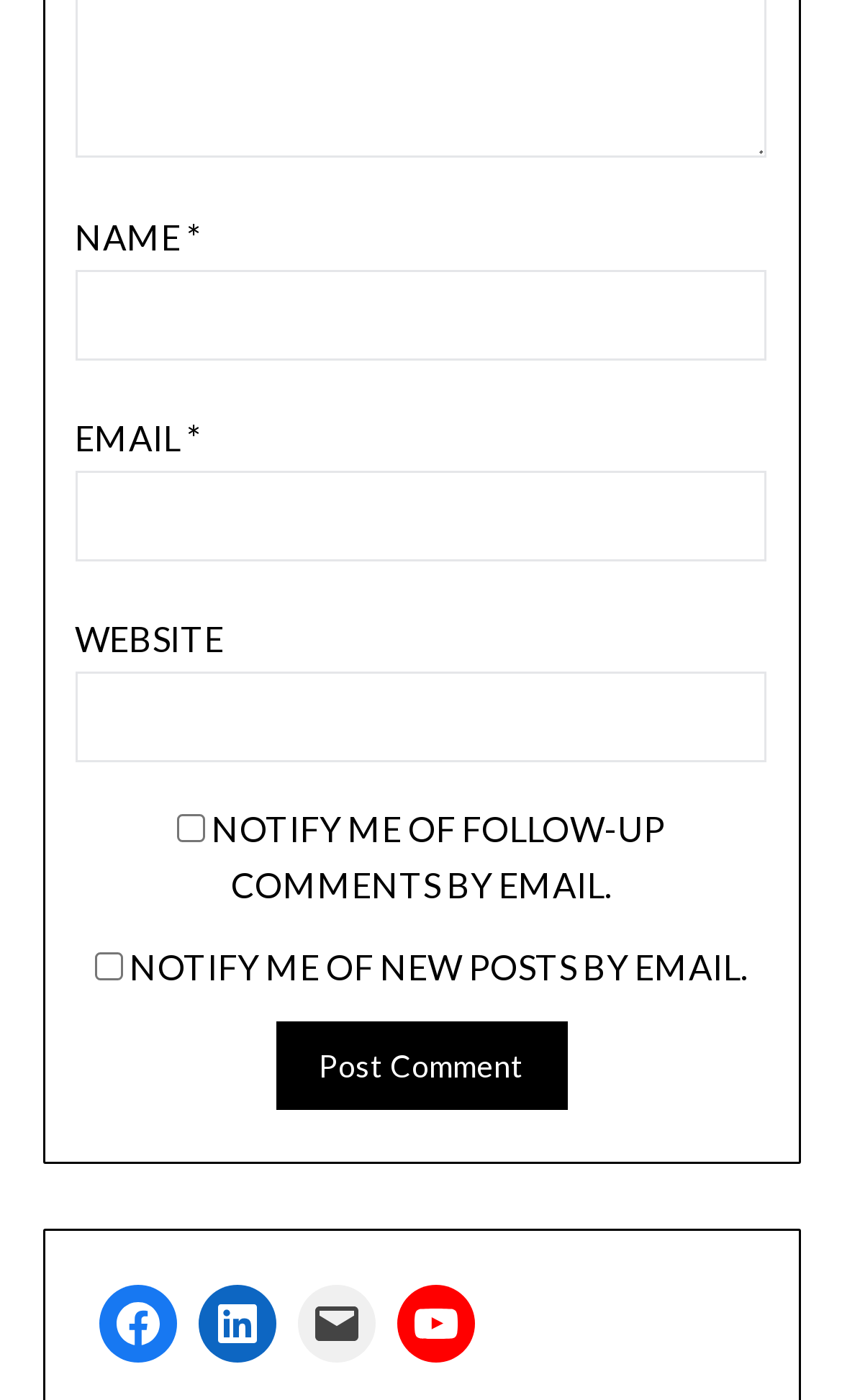Identify the bounding box coordinates of the region I need to click to complete this instruction: "Click the post comment button".

[0.327, 0.73, 0.673, 0.793]